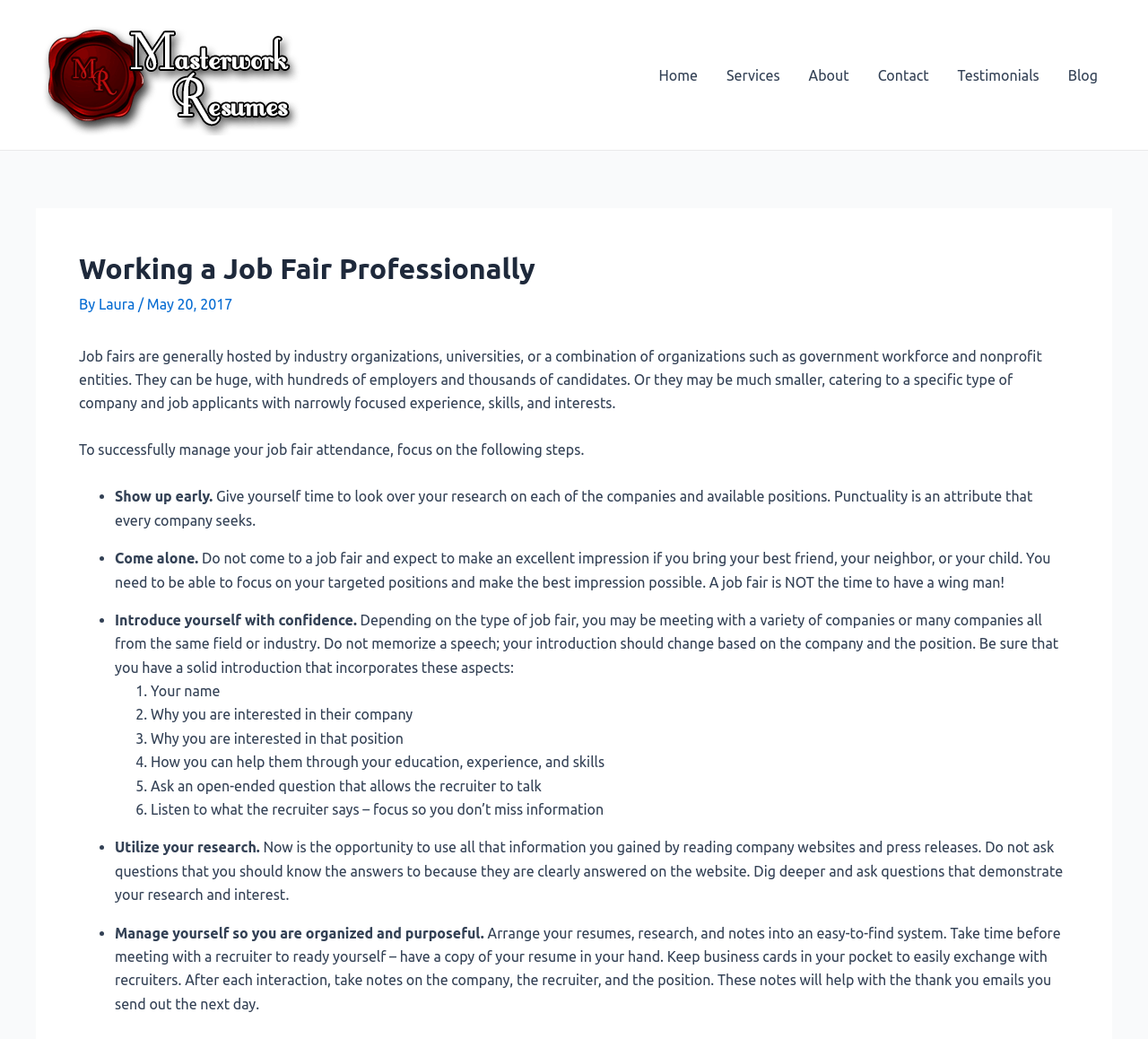Use a single word or phrase to answer the question: What is the date of the article?

May 20, 2017